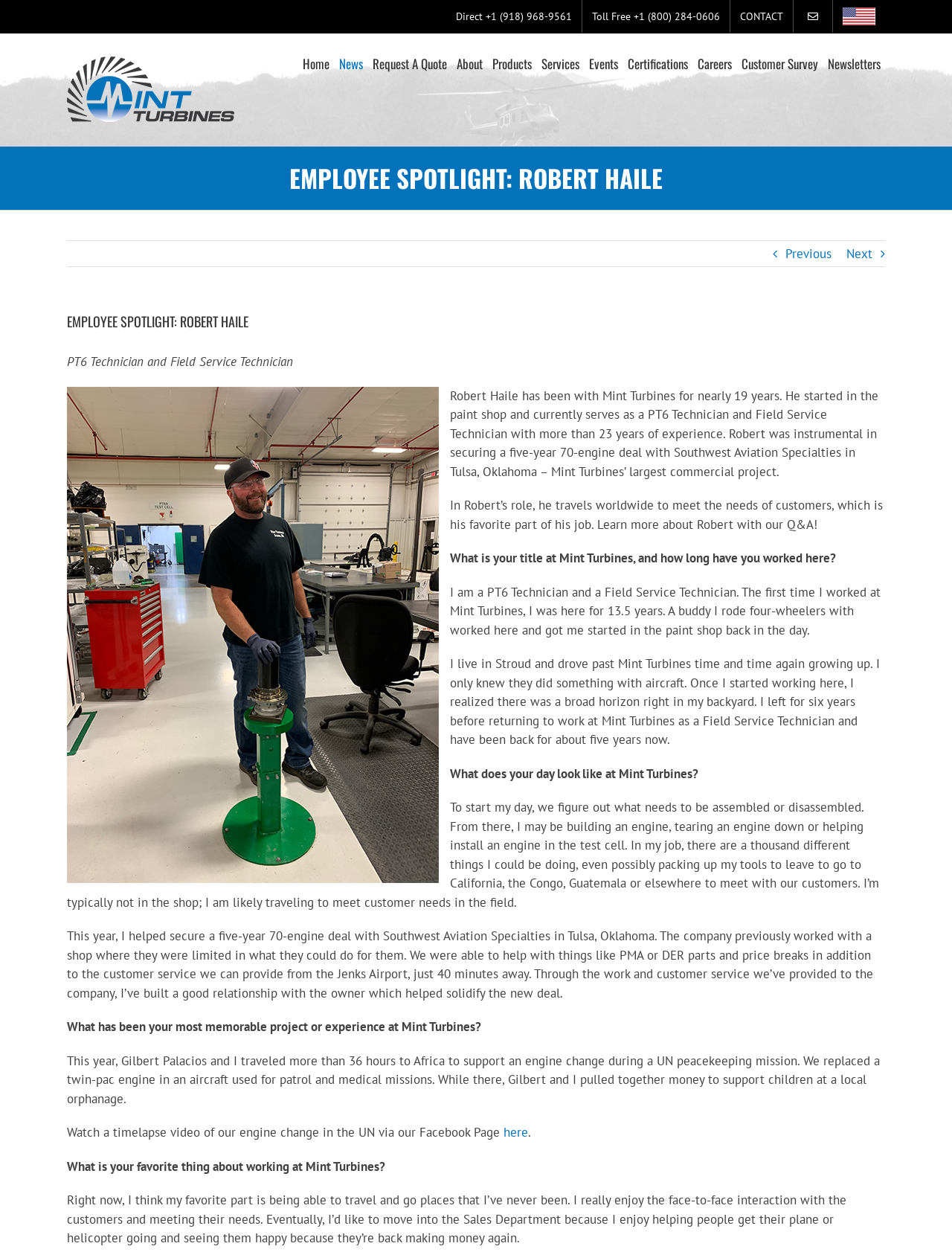Please identify the bounding box coordinates of where to click in order to follow the instruction: "Click the 'Home' link".

[0.312, 0.027, 0.351, 0.074]